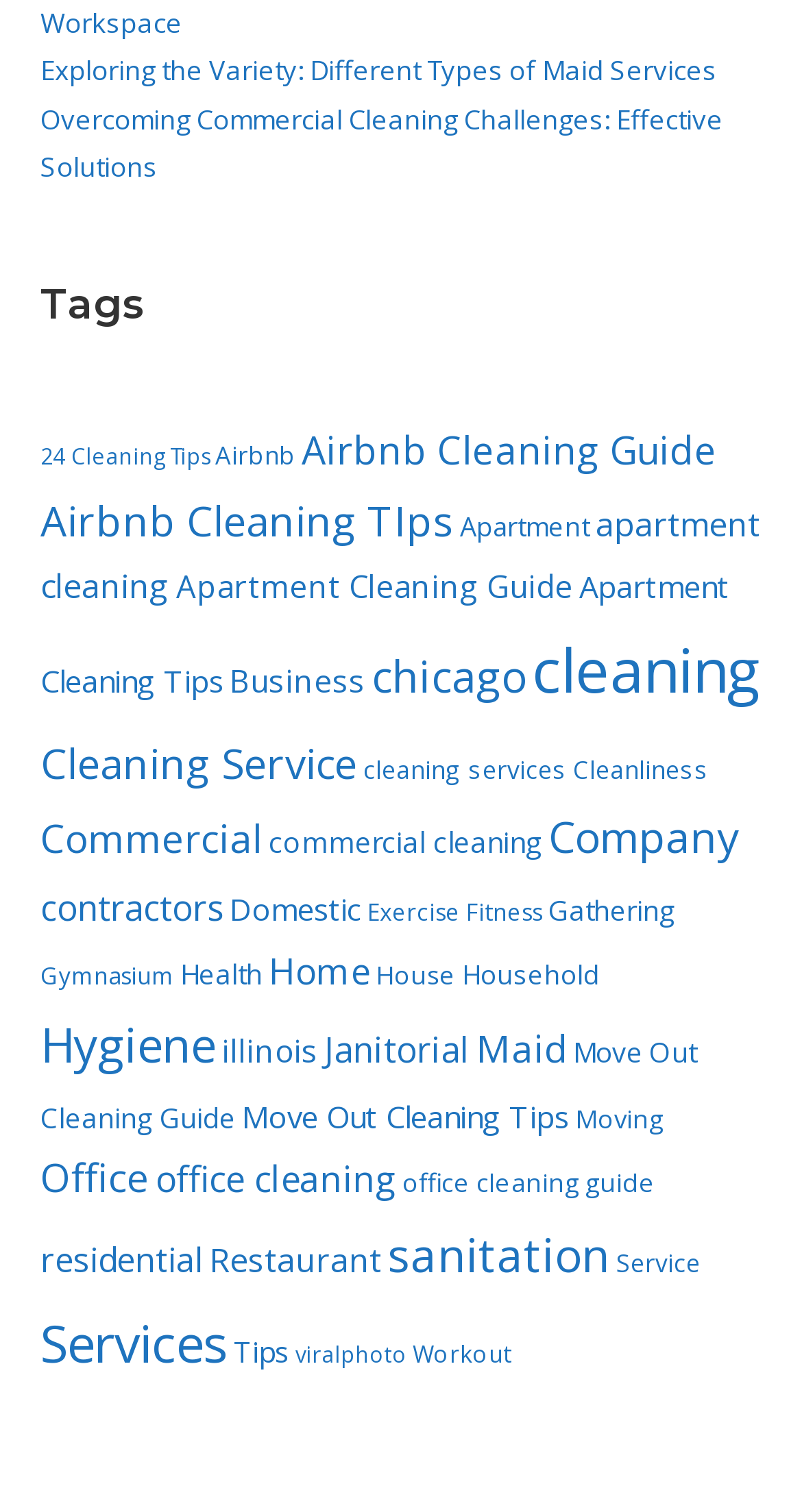Please identify the bounding box coordinates of the area that needs to be clicked to follow this instruction: "Read about 'Hygiene'".

[0.05, 0.669, 0.268, 0.713]